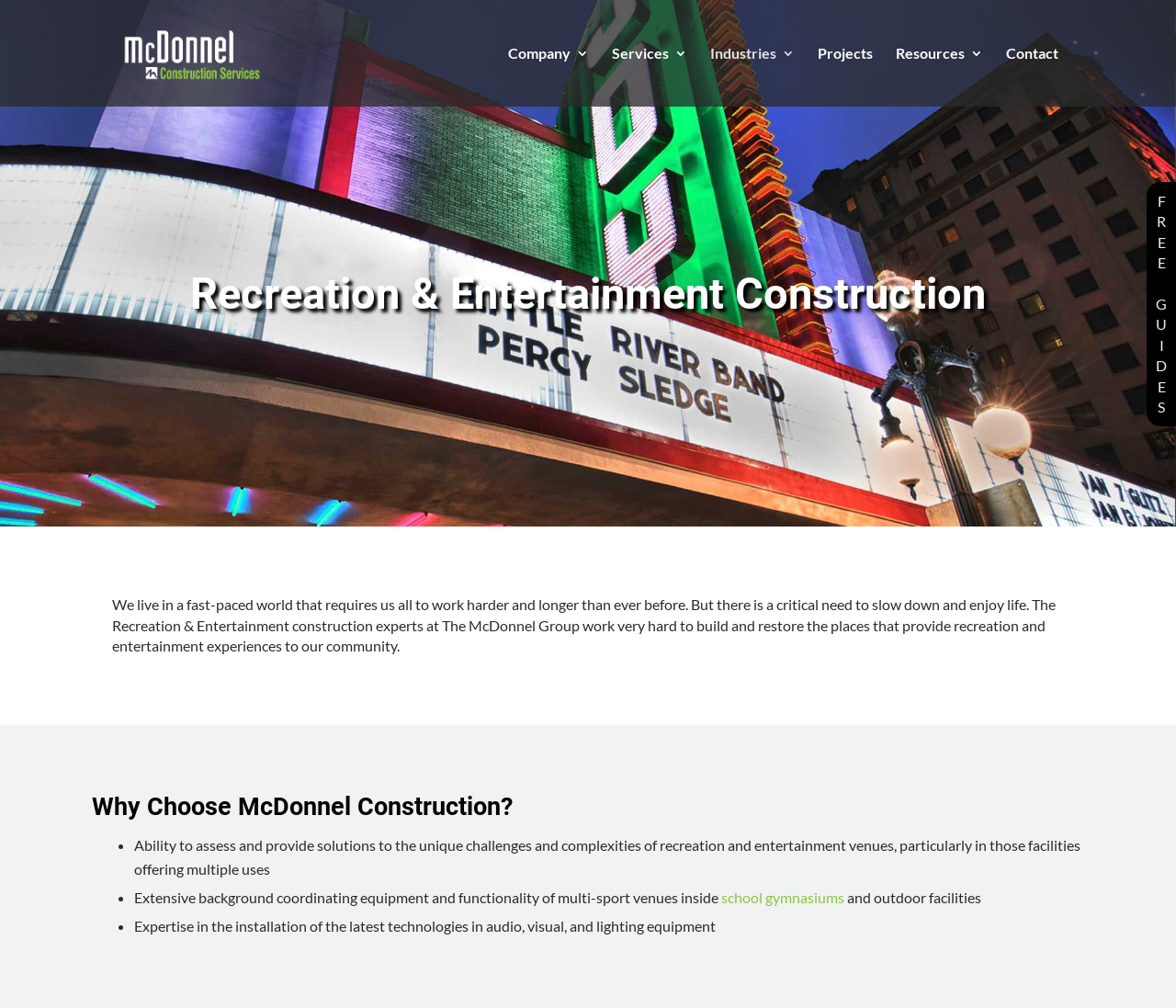What is available for download on the webpage?
Refer to the image and respond with a one-word or short-phrase answer.

FREE GUIDES